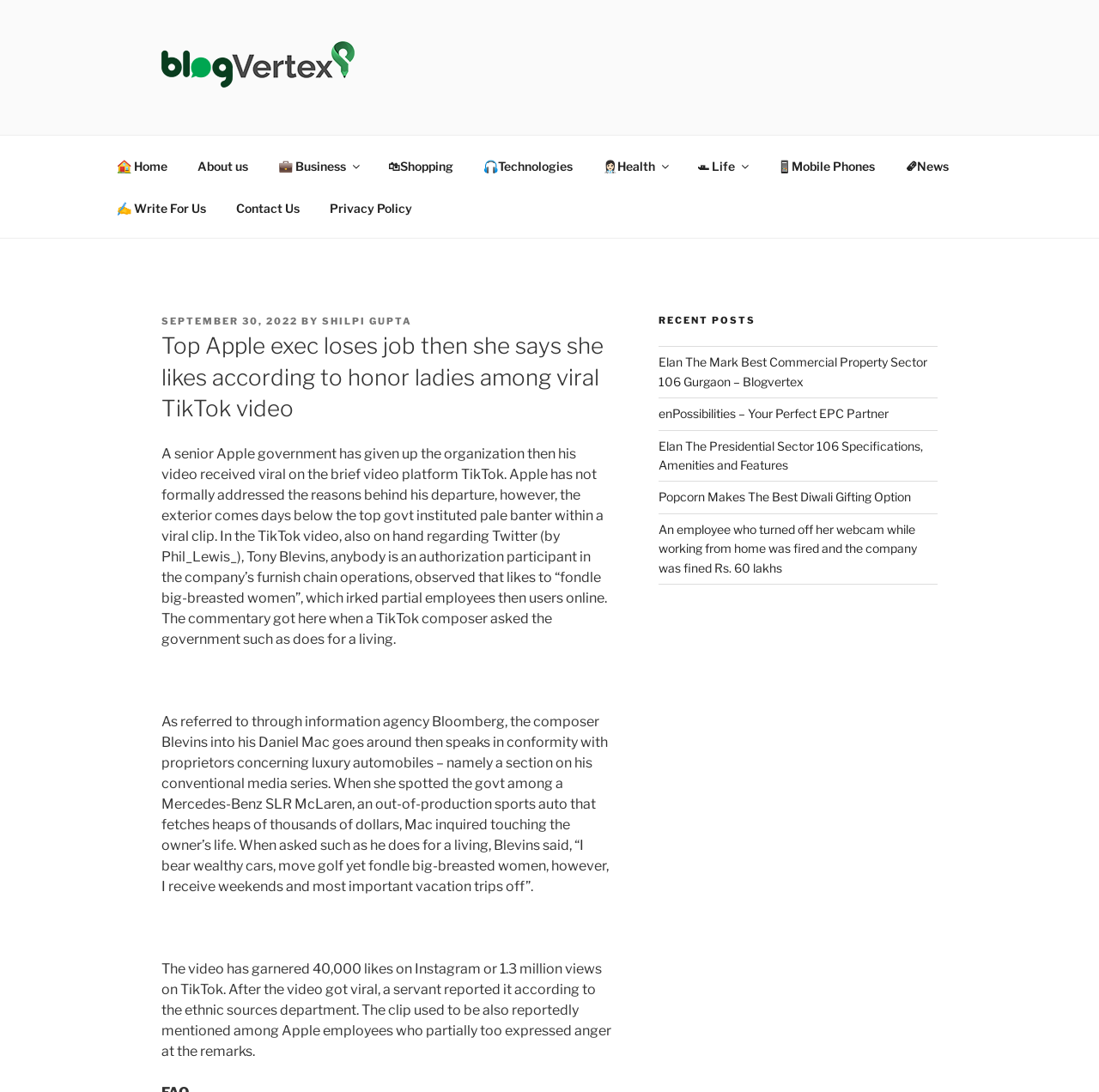Find the bounding box coordinates for the area that must be clicked to perform this action: "Click on the 'Home' link".

[0.092, 0.132, 0.166, 0.171]